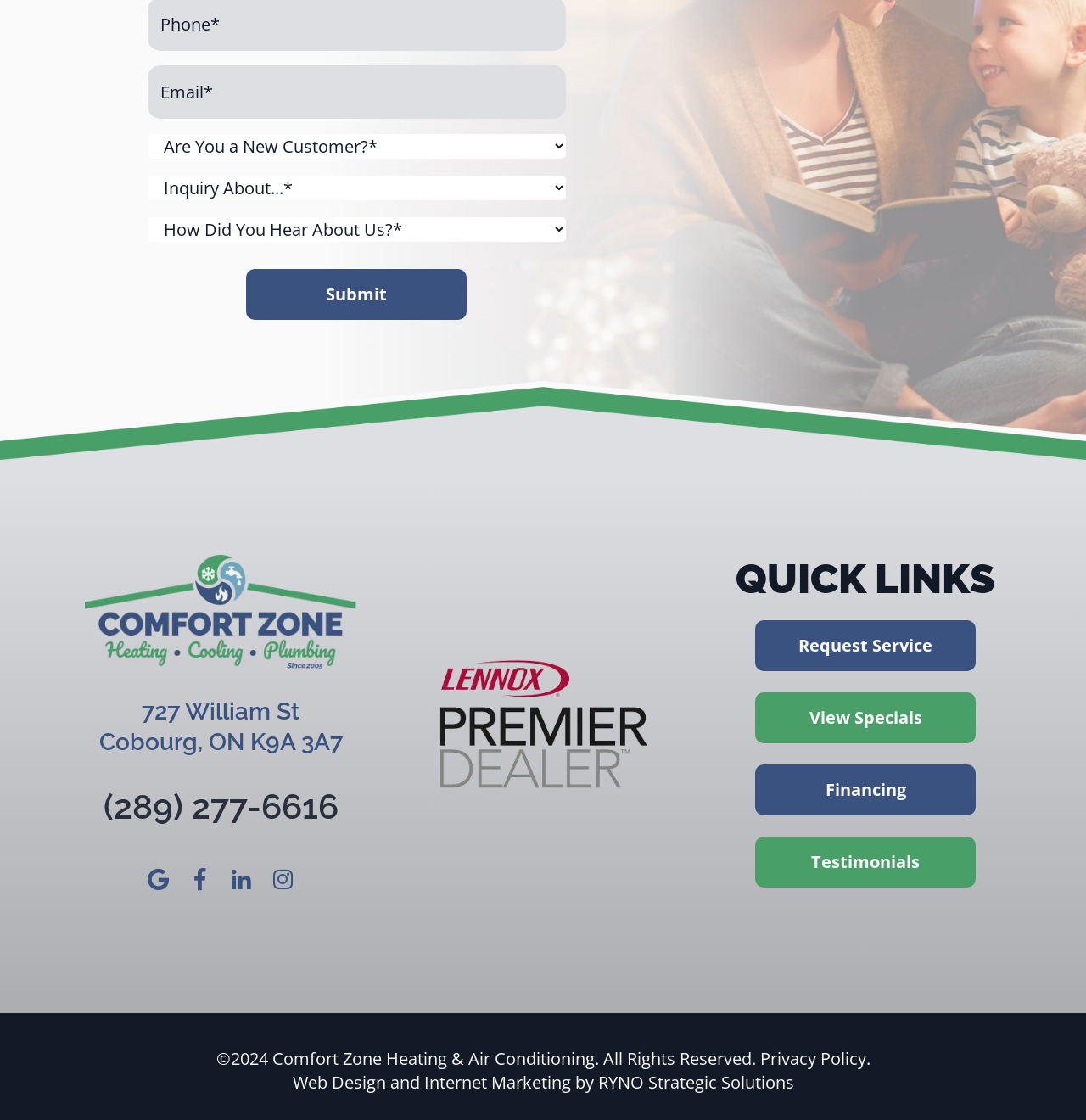Determine the bounding box coordinates of the clickable region to carry out the instruction: "Select an option from the first dropdown menu".

[0.136, 0.12, 0.521, 0.142]